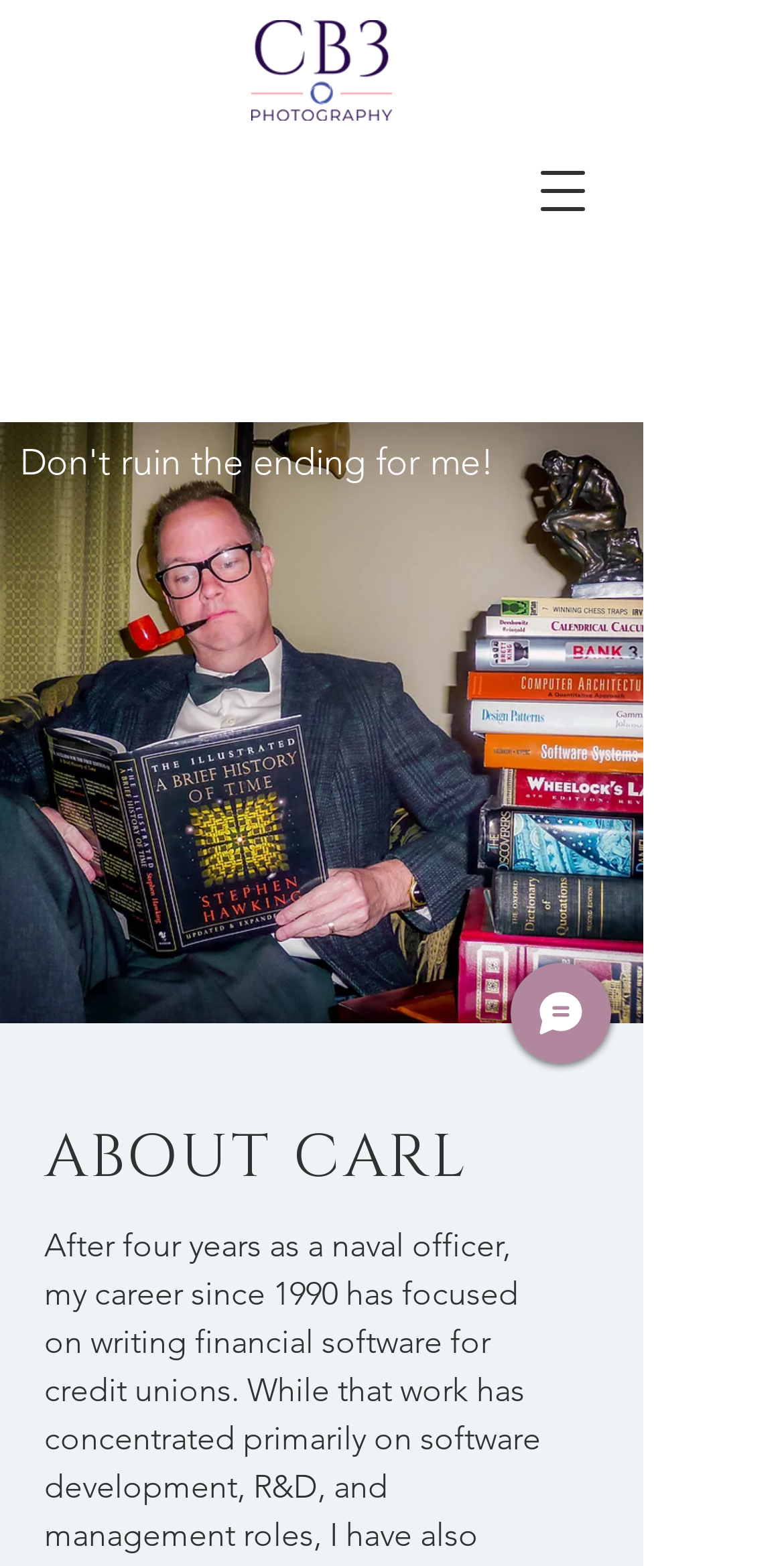From the given element description: "aria-label="Open navigation menu"", find the bounding box for the UI element. Provide the coordinates as four float numbers between 0 and 1, in the order [left, top, right, bottom].

[0.654, 0.09, 0.782, 0.154]